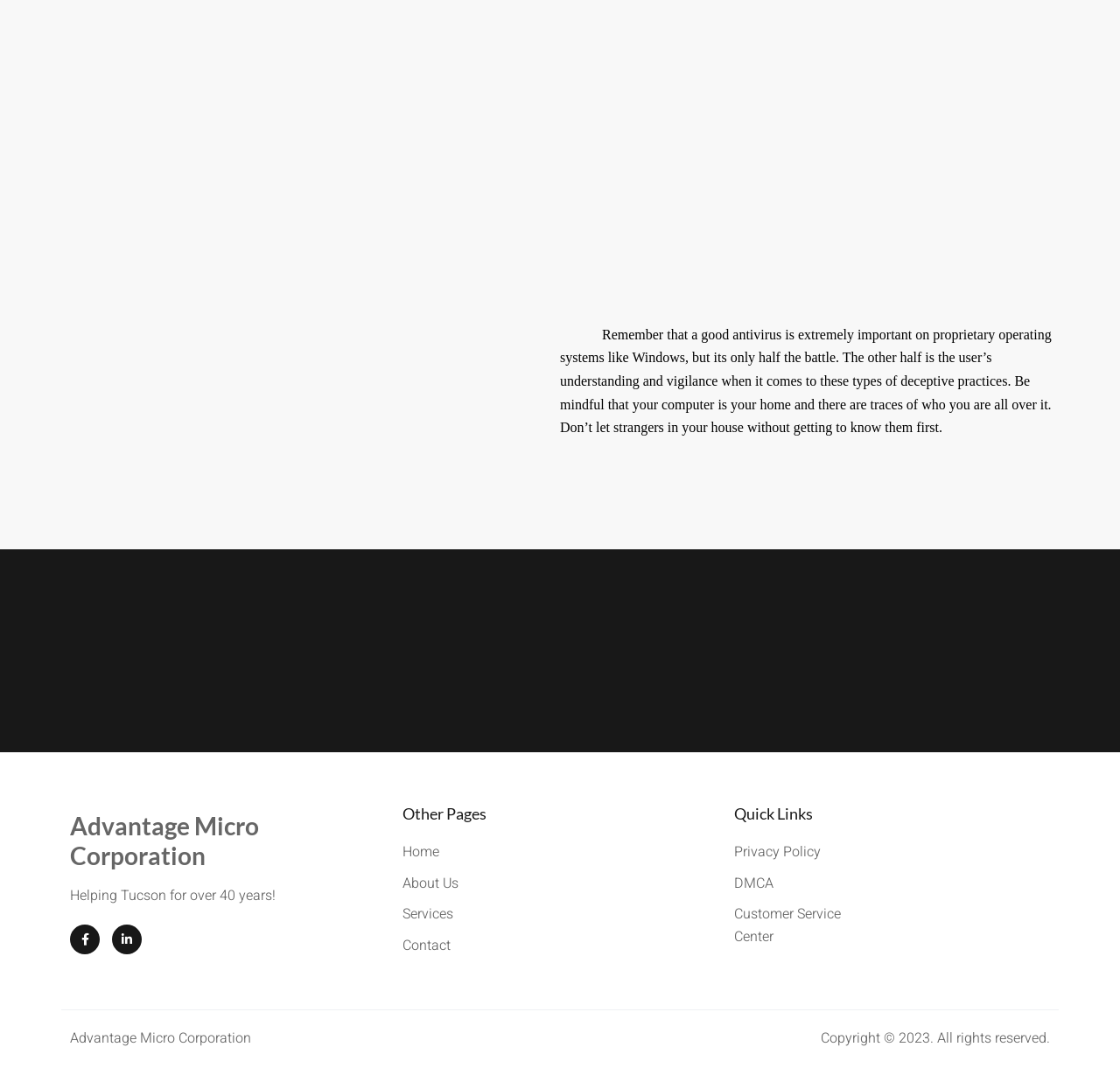What is the purpose of antivirus software mentioned in the text?
Refer to the image and provide a detailed answer to the question.

I read the StaticText element with bounding box coordinates [0.5, 0.306, 0.939, 0.407] which mentions that a good antivirus is extremely important, but it's only half the battle, implying that the other half is the user's understanding and vigilance.